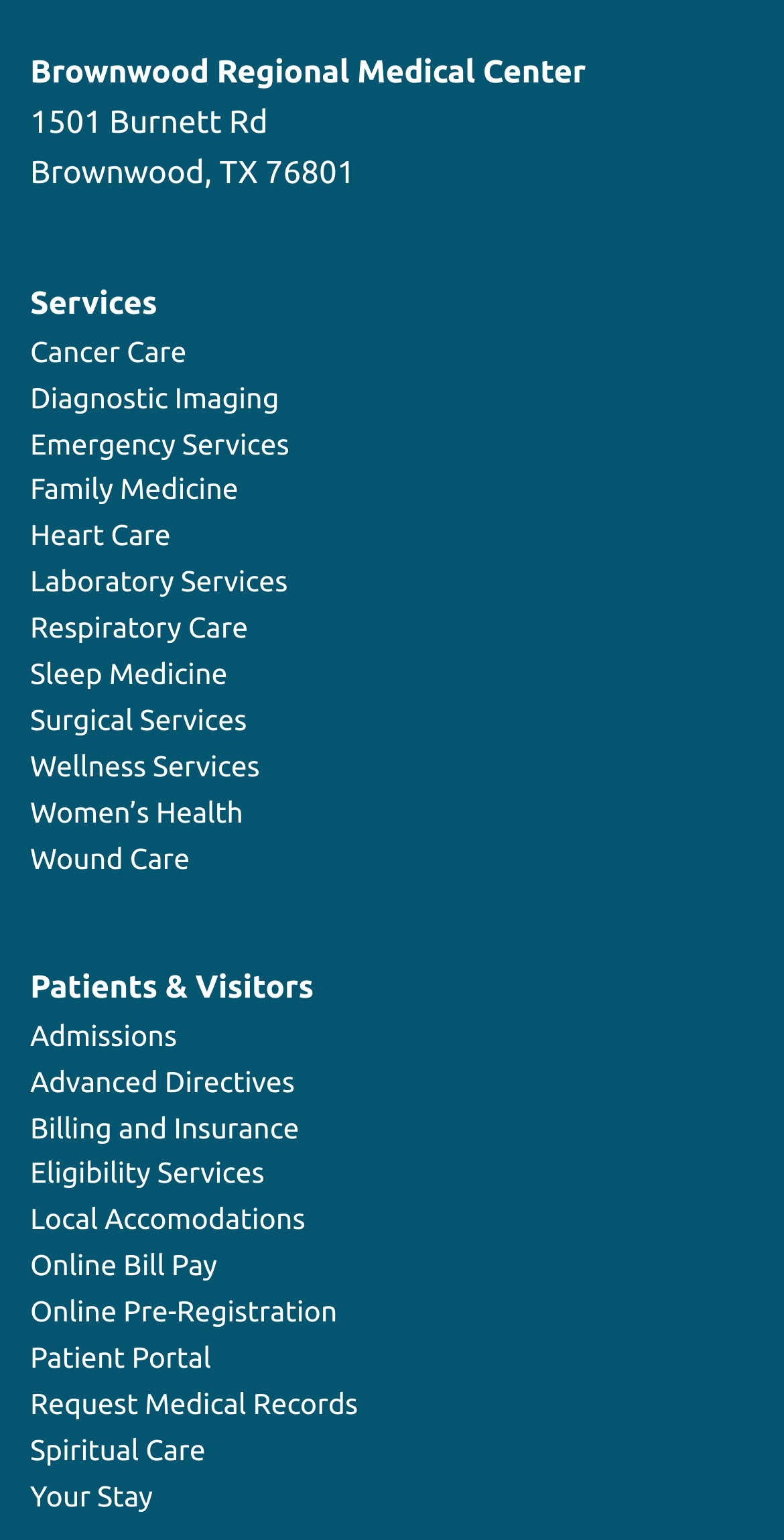Determine the bounding box coordinates of the clickable element to complete this instruction: "Learn about Heart Care". Provide the coordinates in the format of four float numbers between 0 and 1, [left, top, right, bottom].

[0.038, 0.337, 0.218, 0.358]